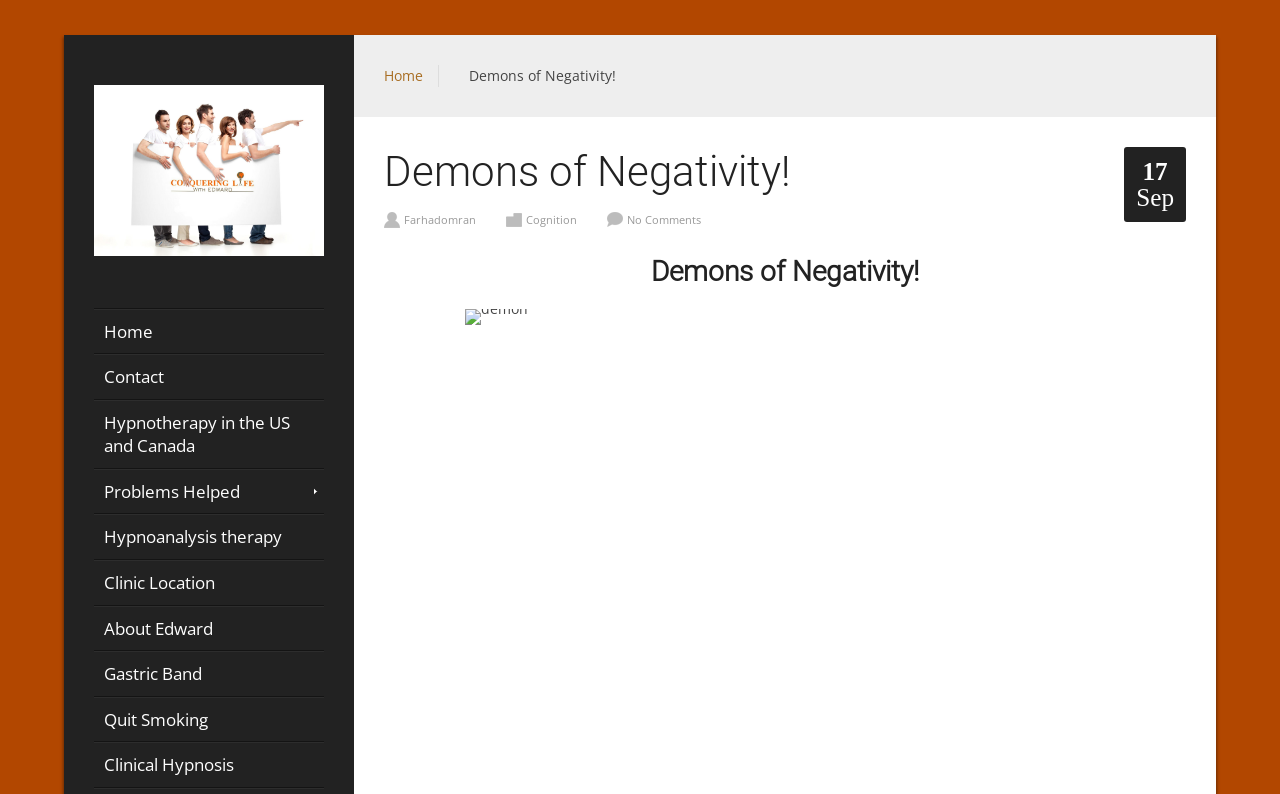Locate the bounding box coordinates of the element that should be clicked to fulfill the instruction: "Follow Assess Manager on social media".

None